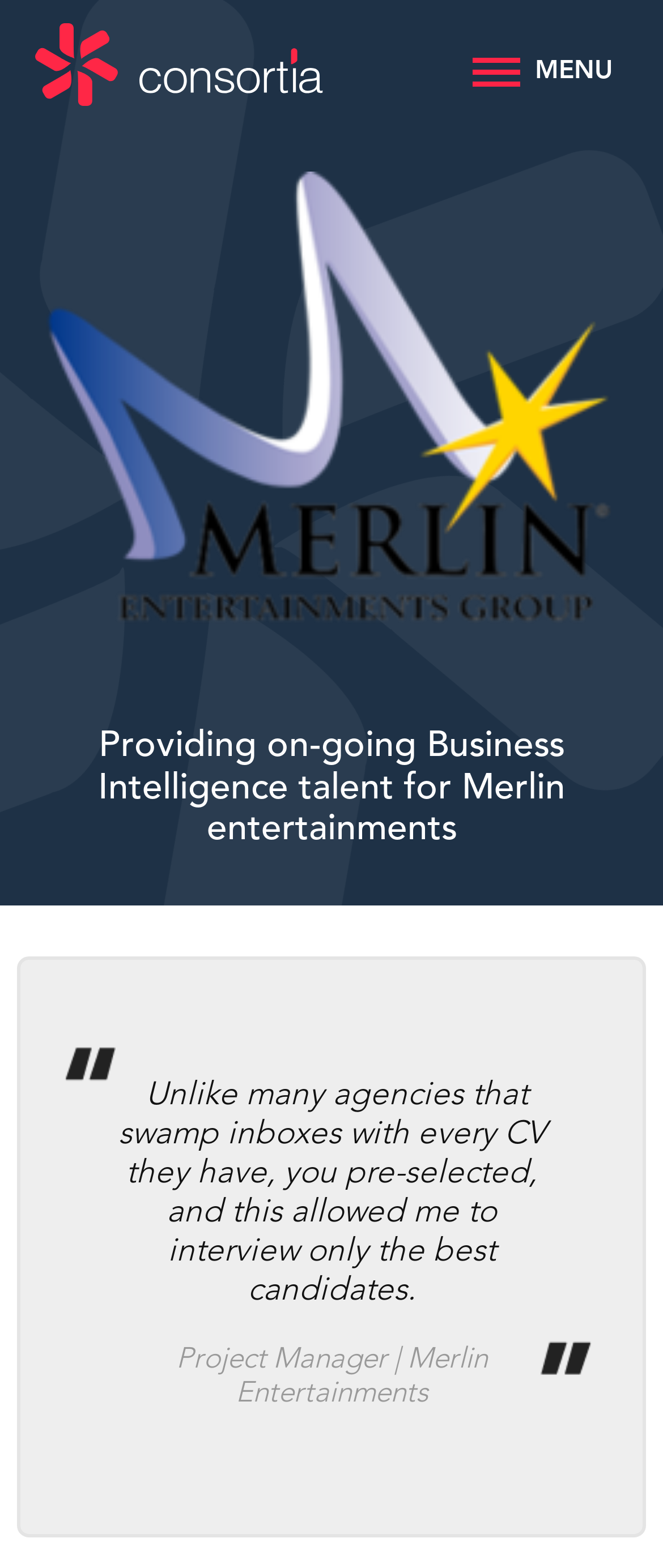What is the menu option displayed on the top right corner?
Using the information from the image, answer the question thoroughly.

The menu option is displayed on the top right corner of the webpage, which is a StaticText element with the text 'MENU' and bounding box coordinates [0.806, 0.038, 0.924, 0.054].